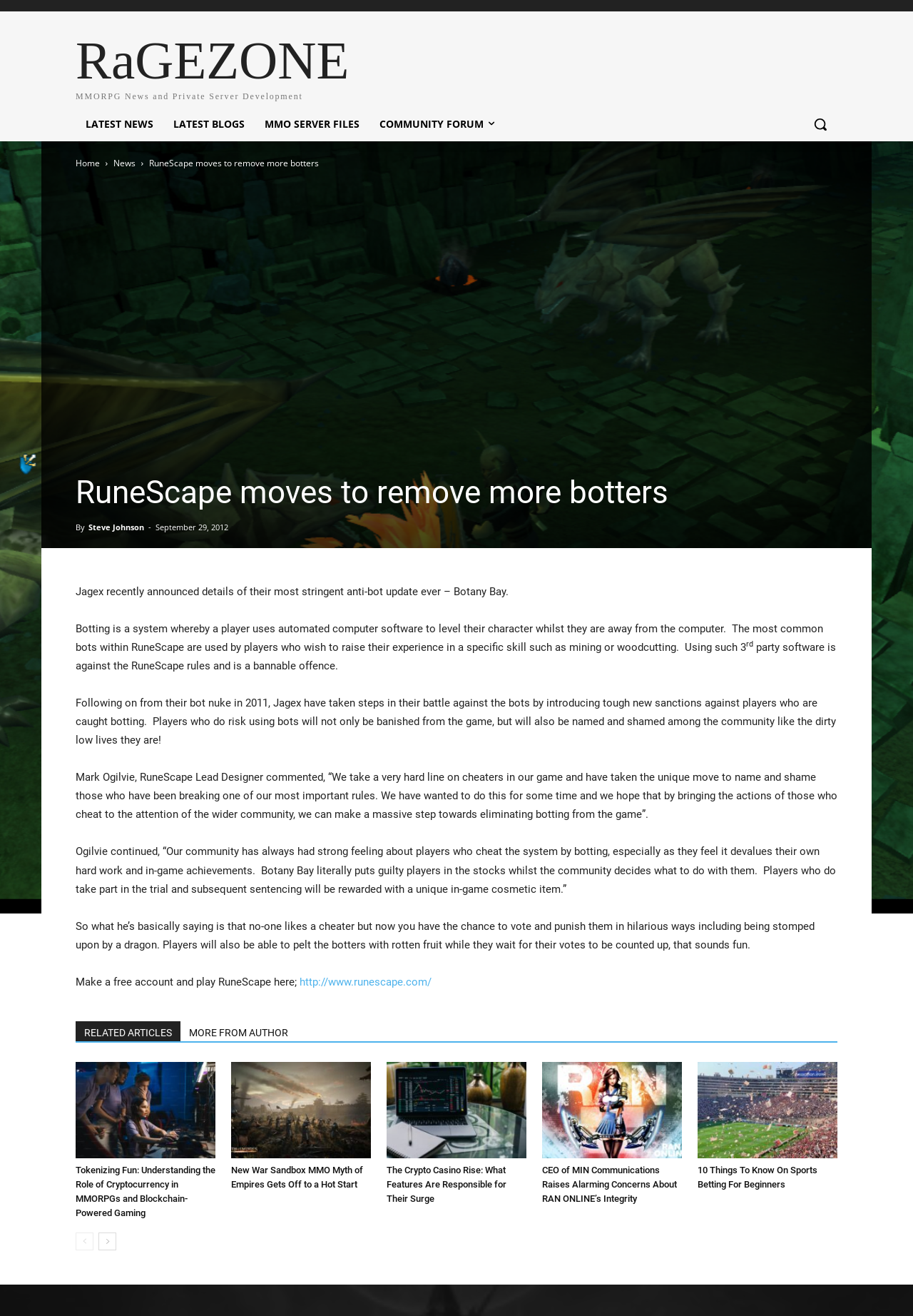What is the consequence of botting in RuneScape?
Observe the image and answer the question with a one-word or short phrase response.

Banishment from the game